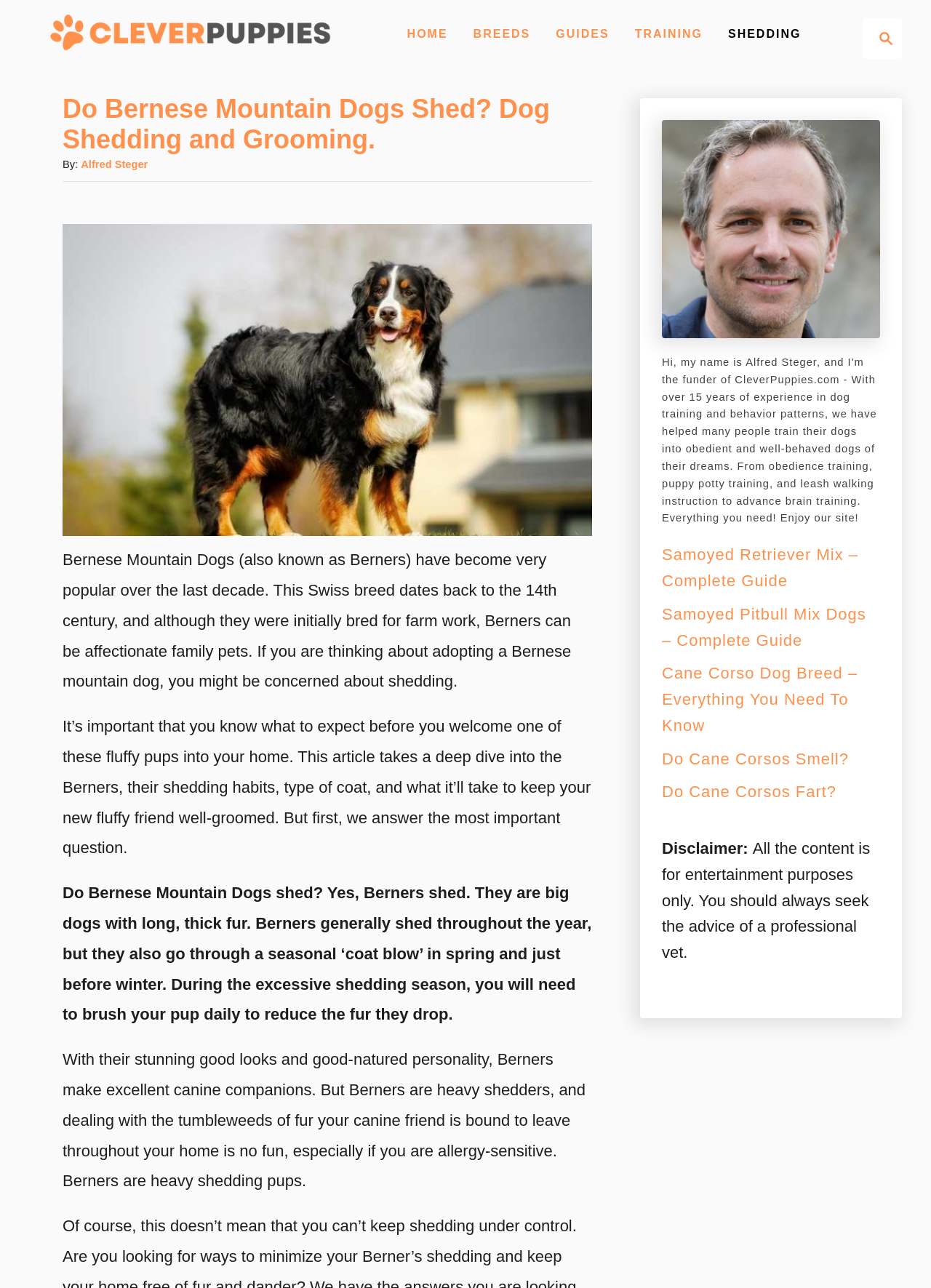Articulate a detailed summary of the webpage's content and design.

This webpage is about Bernese Mountain Dogs, specifically discussing their shedding habits and grooming needs. At the top right corner, there is a search button with a magnifying glass icon. Below it, there is a navigation menu with links to different sections of the website, including "HOME", "BREEDS", "GUIDES", "TRAINING", and "SHEDDING". 

On the left side, there is a logo of the website "cleverpuppies.com" with a link to the homepage. Below the logo, there is a header section with a title "Do Bernese Mountain Dogs Shed? Dog Shedding and Grooming." and the author's name "Alfred Steger". 

Below the header, there is a large image related to the topic, followed by a block of text that introduces Bernese Mountain Dogs, their popularity, and their origins. The text then transitions to discussing the shedding habits of Berners, including their seasonal "coat blow" and the need for daily brushing during excessive shedding seasons.

Further down, there are more paragraphs of text discussing the good-natured personality of Berners, their heavy shedding, and the importance of grooming. 

On the right side, there is a complementary section with a figure and a caption, followed by a list of links to other related articles, including guides to different dog breeds and mixes. At the bottom of this section, there is a disclaimer stating that the content is for entertainment purposes only and advising readers to seek professional veterinary advice.